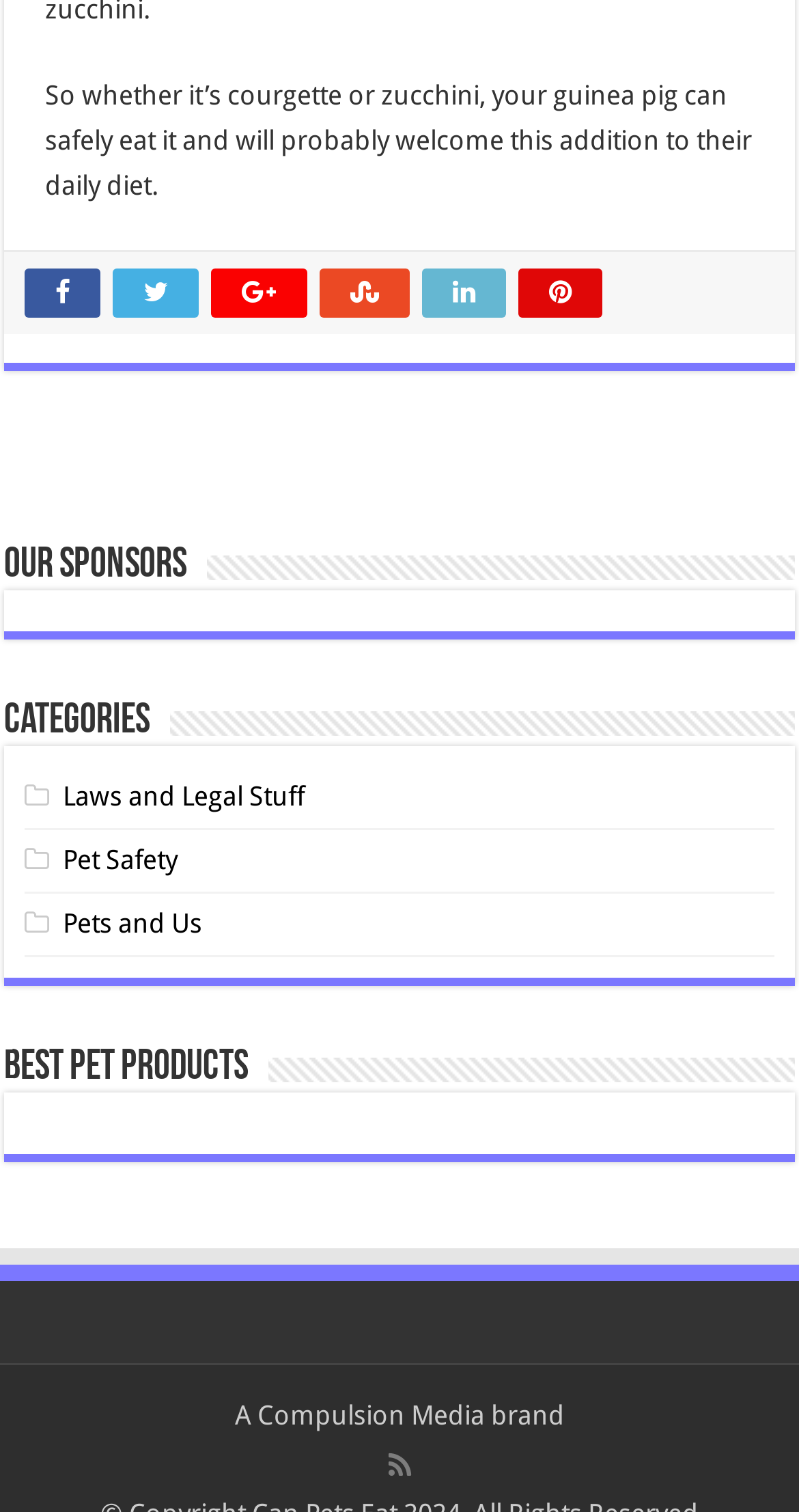What is the topic of the main text?
We need a detailed and exhaustive answer to the question. Please elaborate.

The main text starts with 'So whether it’s courgette or zucchini, your guinea pig can safely eat it...' which indicates that the topic is about what guinea pigs can eat, specifically courgette or zucchini.